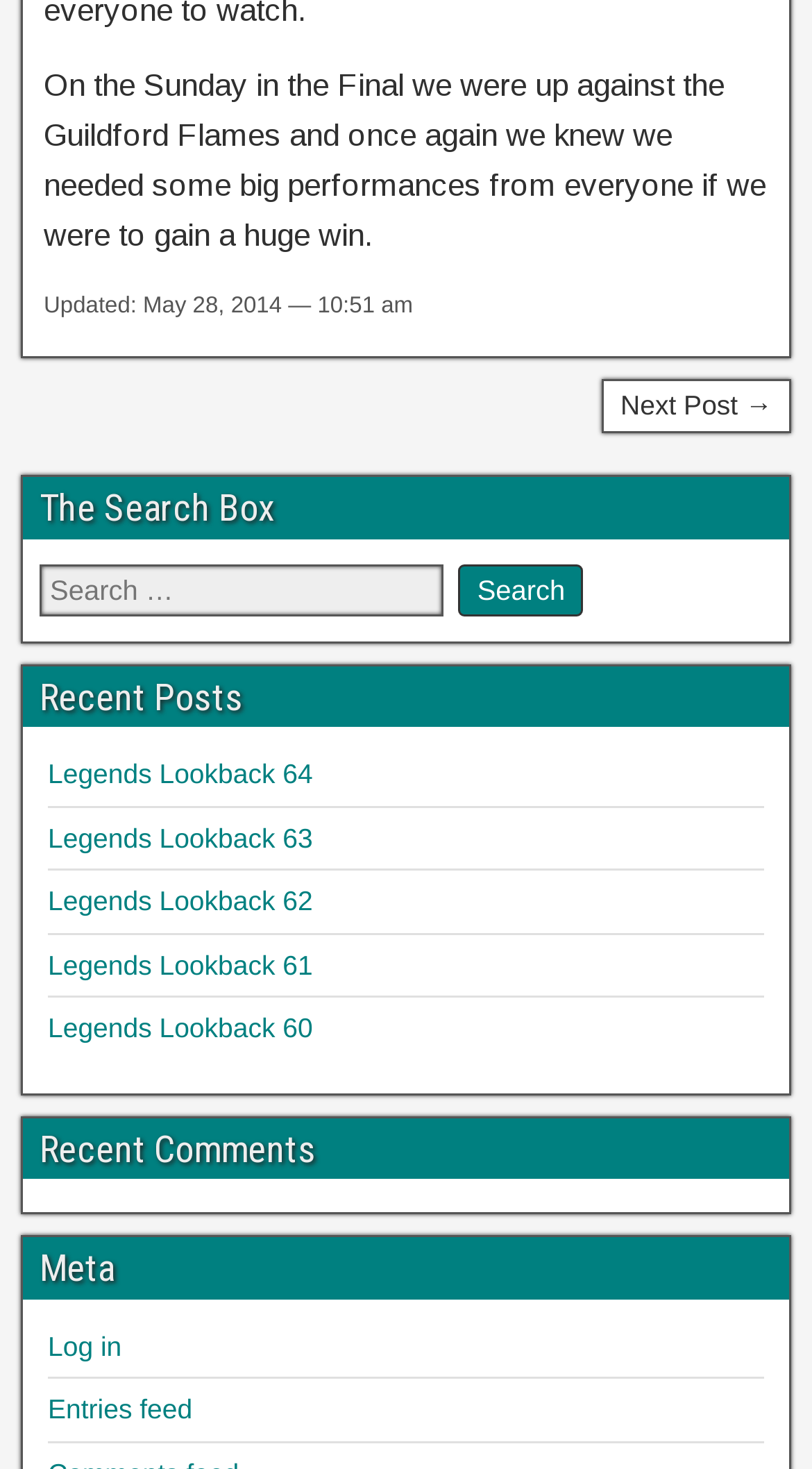Refer to the screenshot and answer the following question in detail:
How many recent posts are listed?

I counted the number of links under the 'Recent Posts' heading and found that there are 5 links, which I assume are the recent posts.